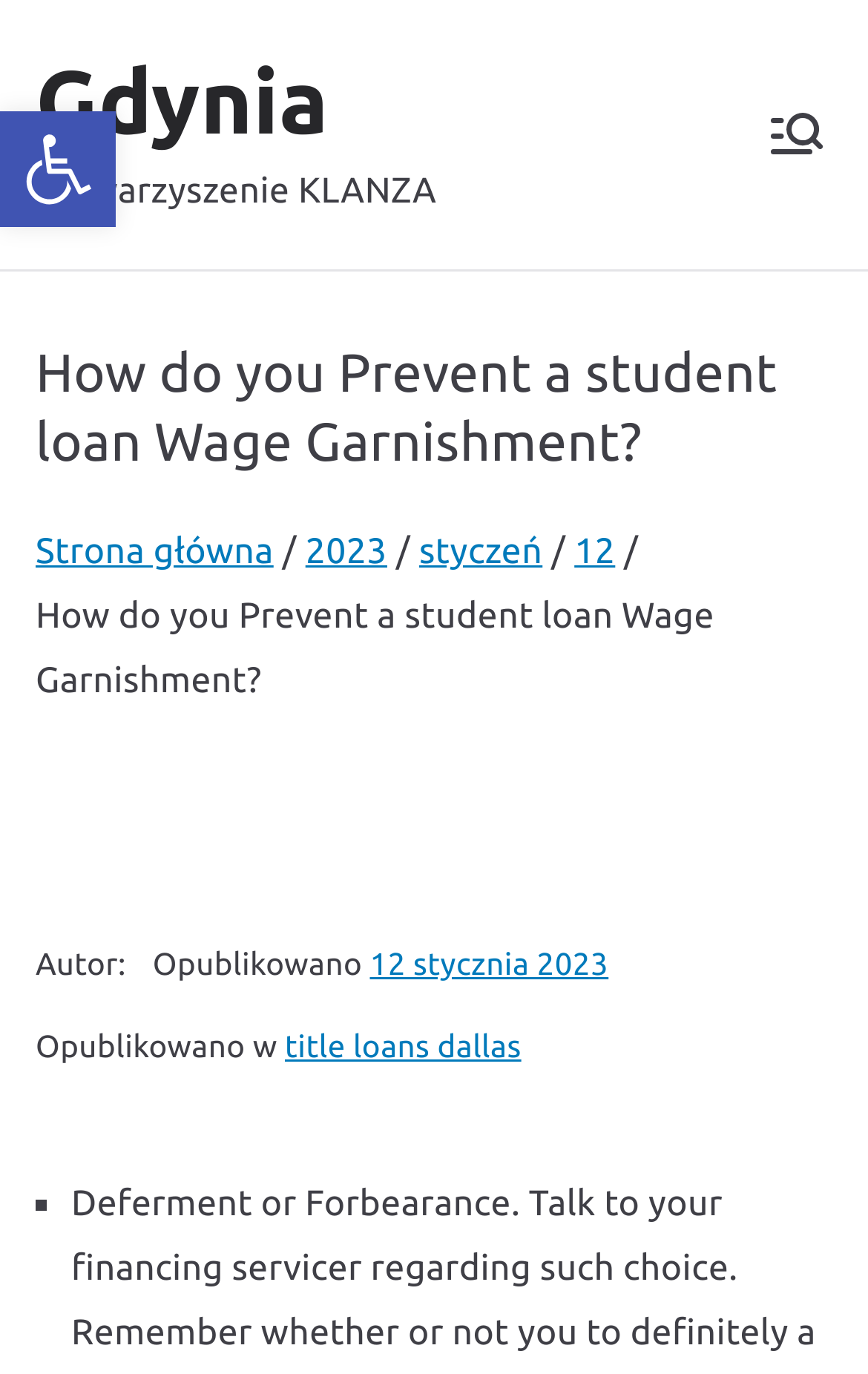Please determine the bounding box coordinates for the element that should be clicked to follow these instructions: "Open accessibility tools".

[0.0, 0.081, 0.133, 0.165]